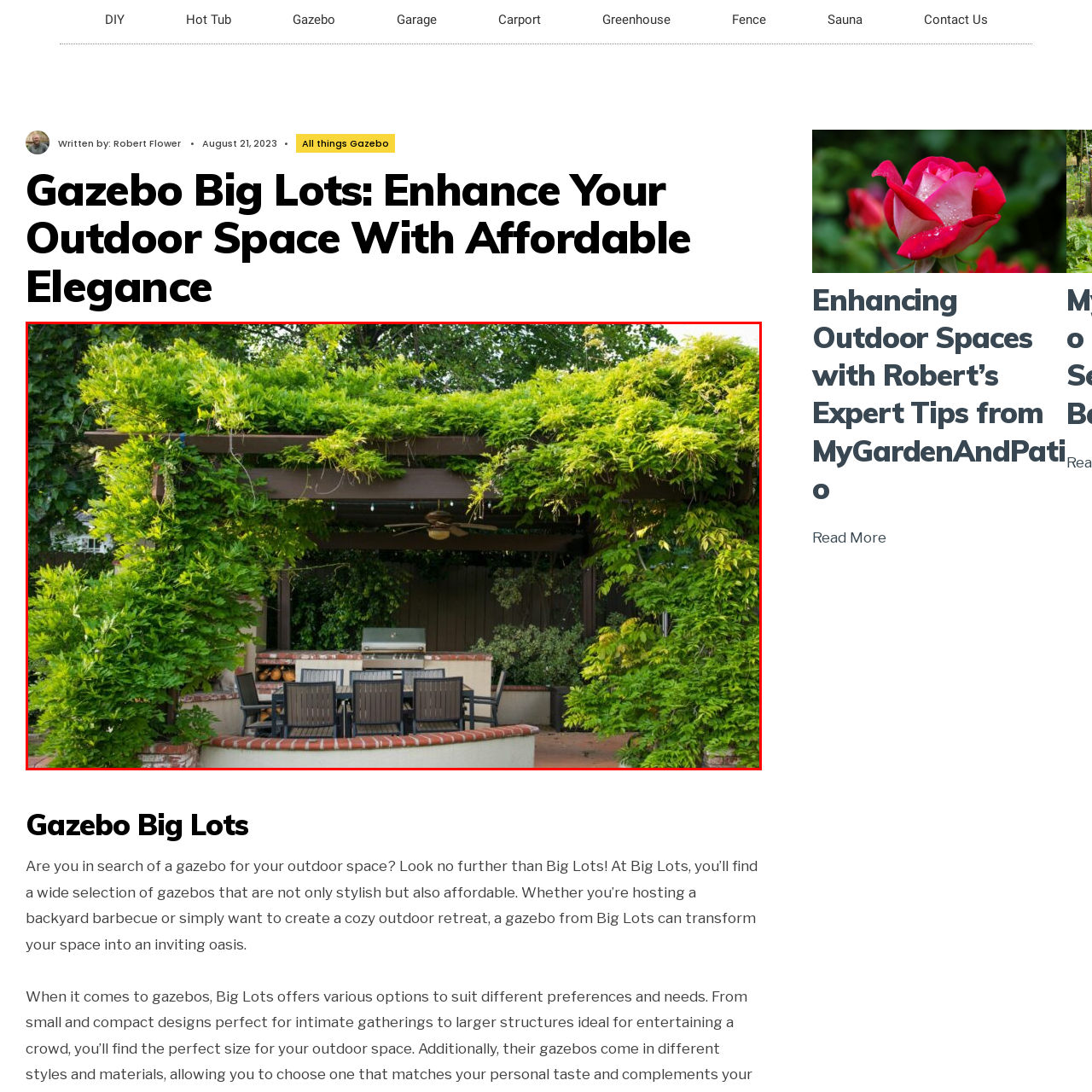What type of plants are on the gazebo? Please look at the image within the red bounding box and provide a one-word or short-phrase answer based on what you see.

Vibrant, trailing plants